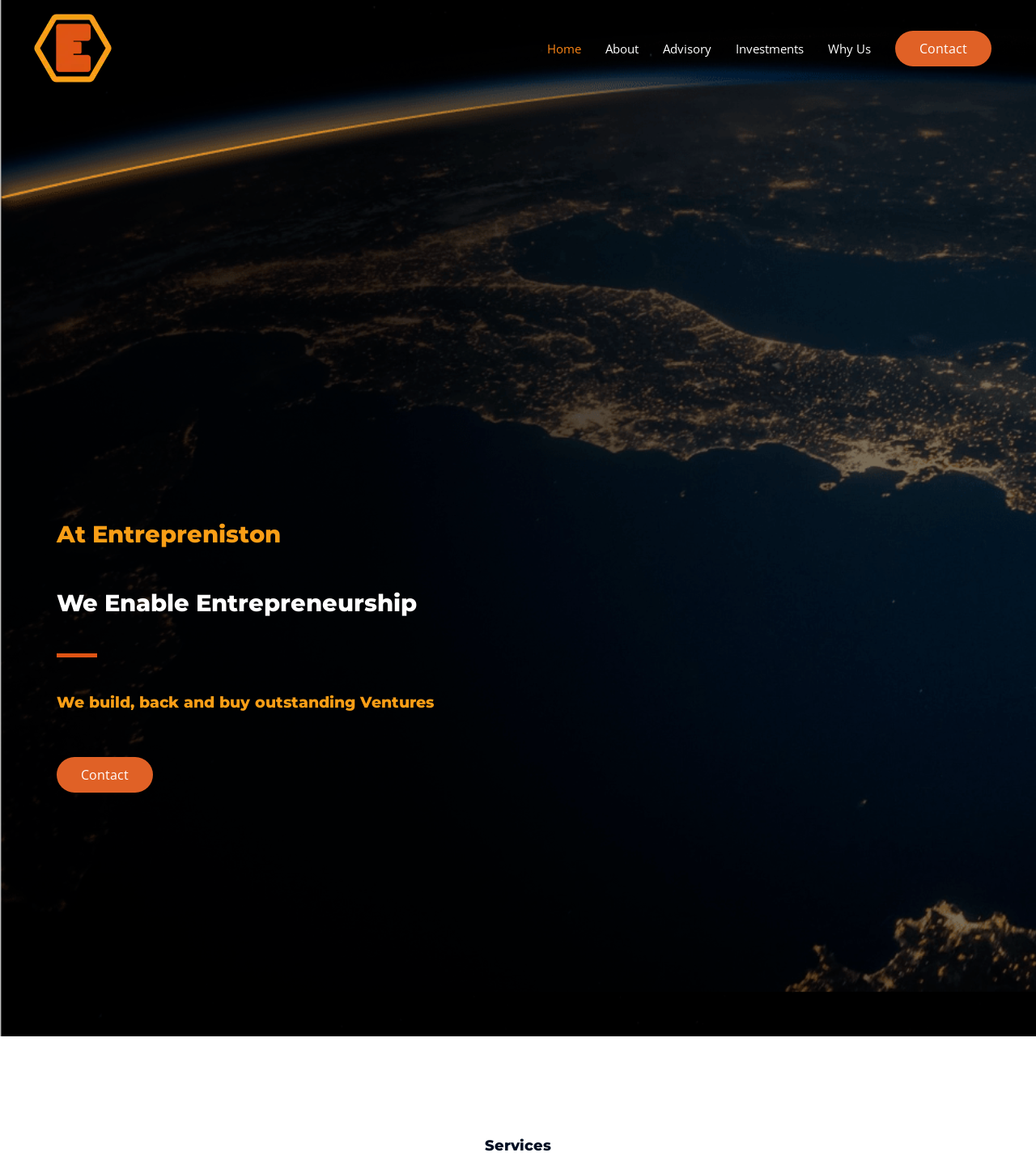How many navigation links are there?
Give a single word or phrase answer based on the content of the image.

6